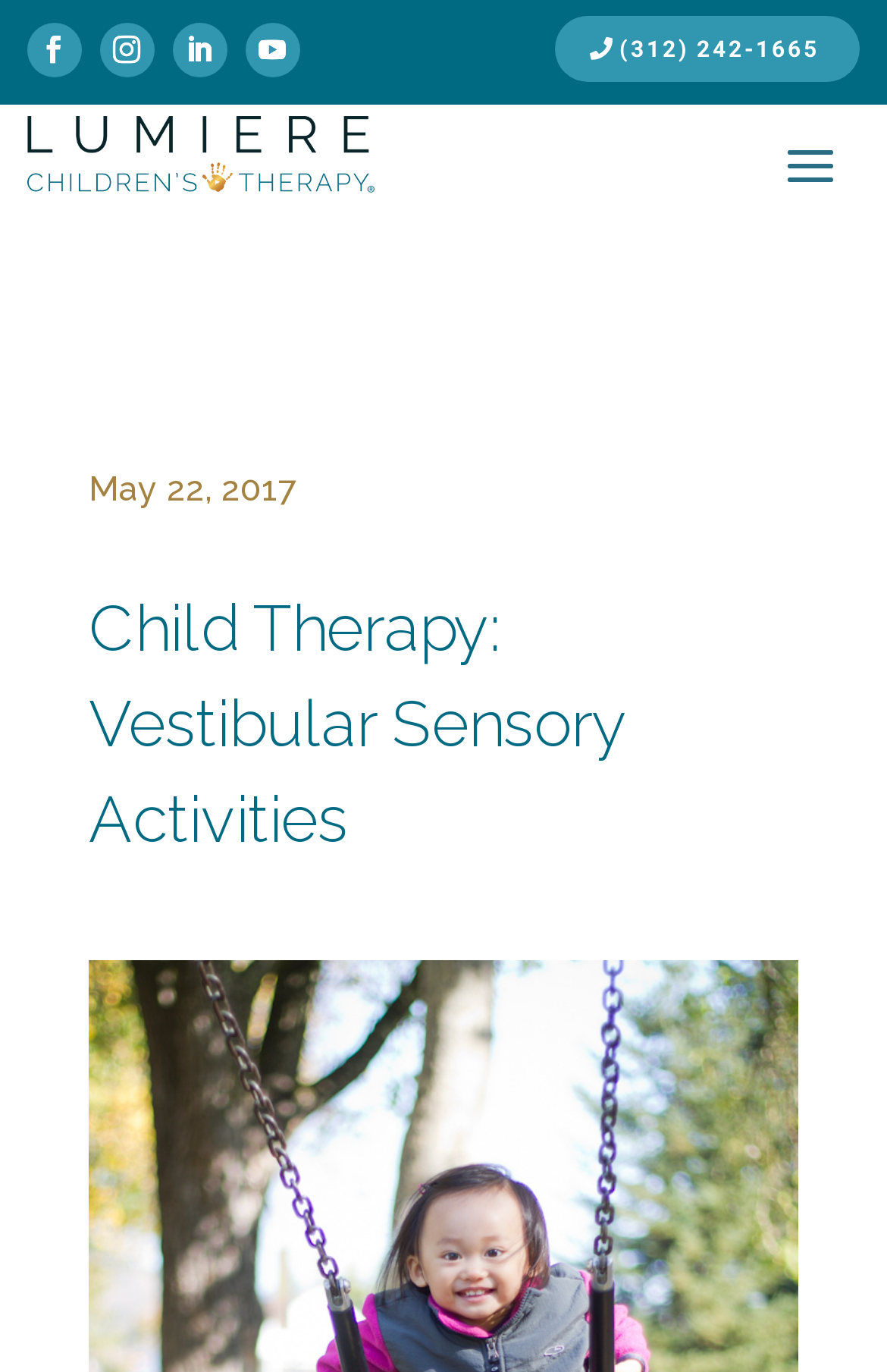From the screenshot, find the bounding box of the UI element matching this description: "alt="Lumiere Children's Therapy"". Supply the bounding box coordinates in the form [left, top, right, bottom], each a float between 0 and 1.

[0.03, 0.085, 0.423, 0.15]